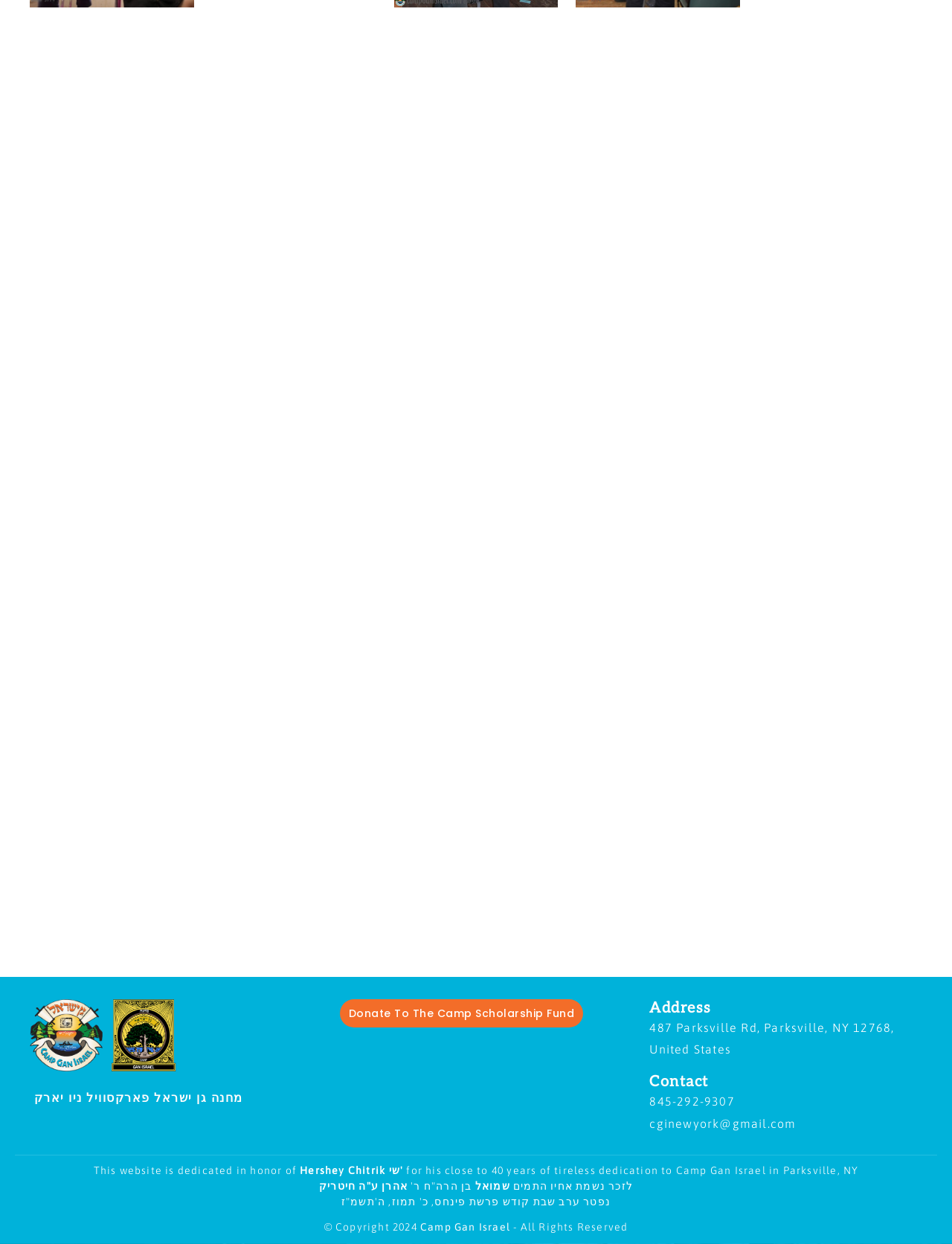Who is the camp dedicated to?
Using the image as a reference, deliver a detailed and thorough answer to the question.

The camp is dedicated to Shmuel, as mentioned in the Hebrew text in the footer section of the webpage. The text translates to 'In memory of the soul of my brother Shmuel'.